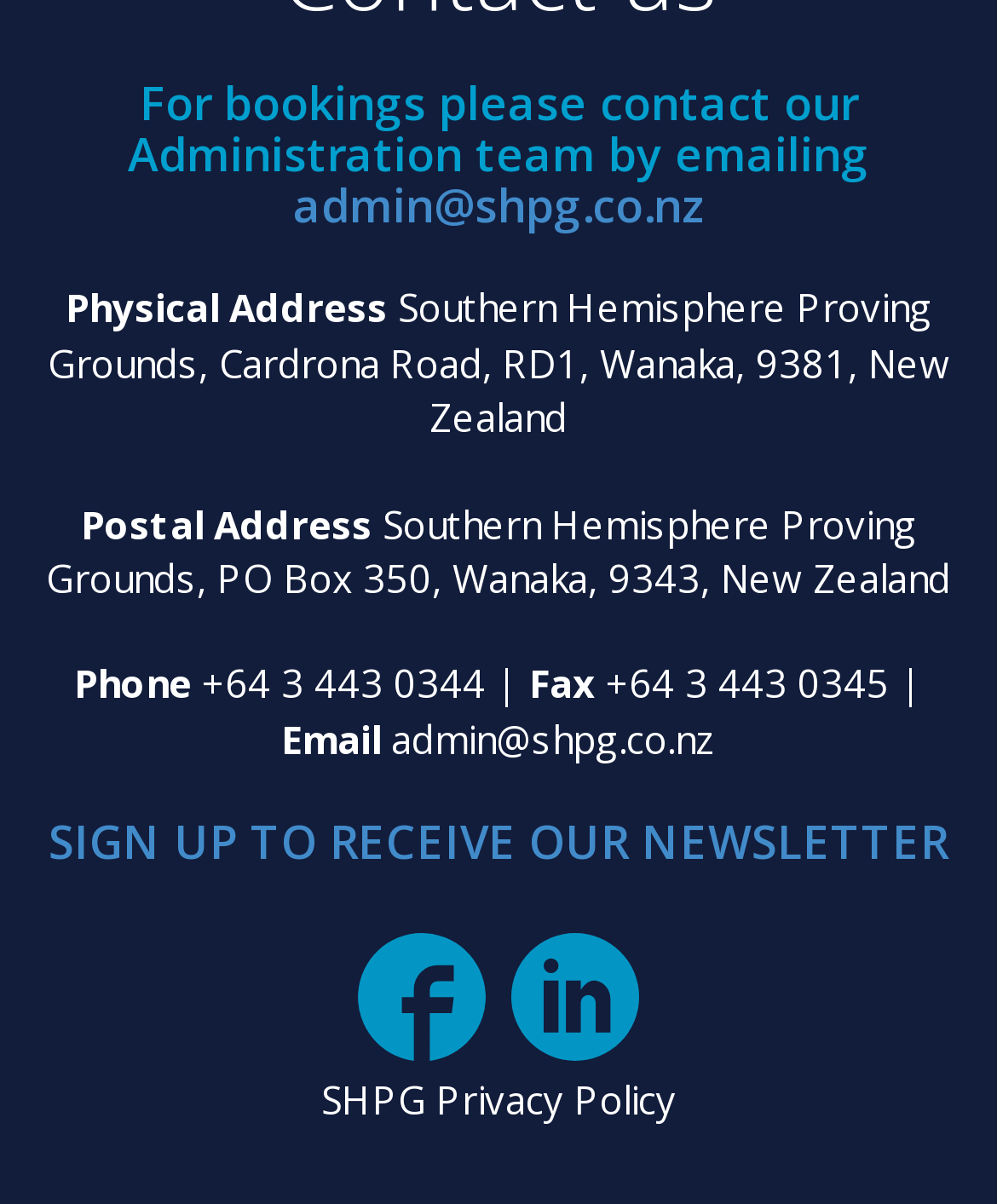Respond with a single word or phrase:
What is the phone number of Southern Hemisphere Proving Grounds?

+64 3 443 0344